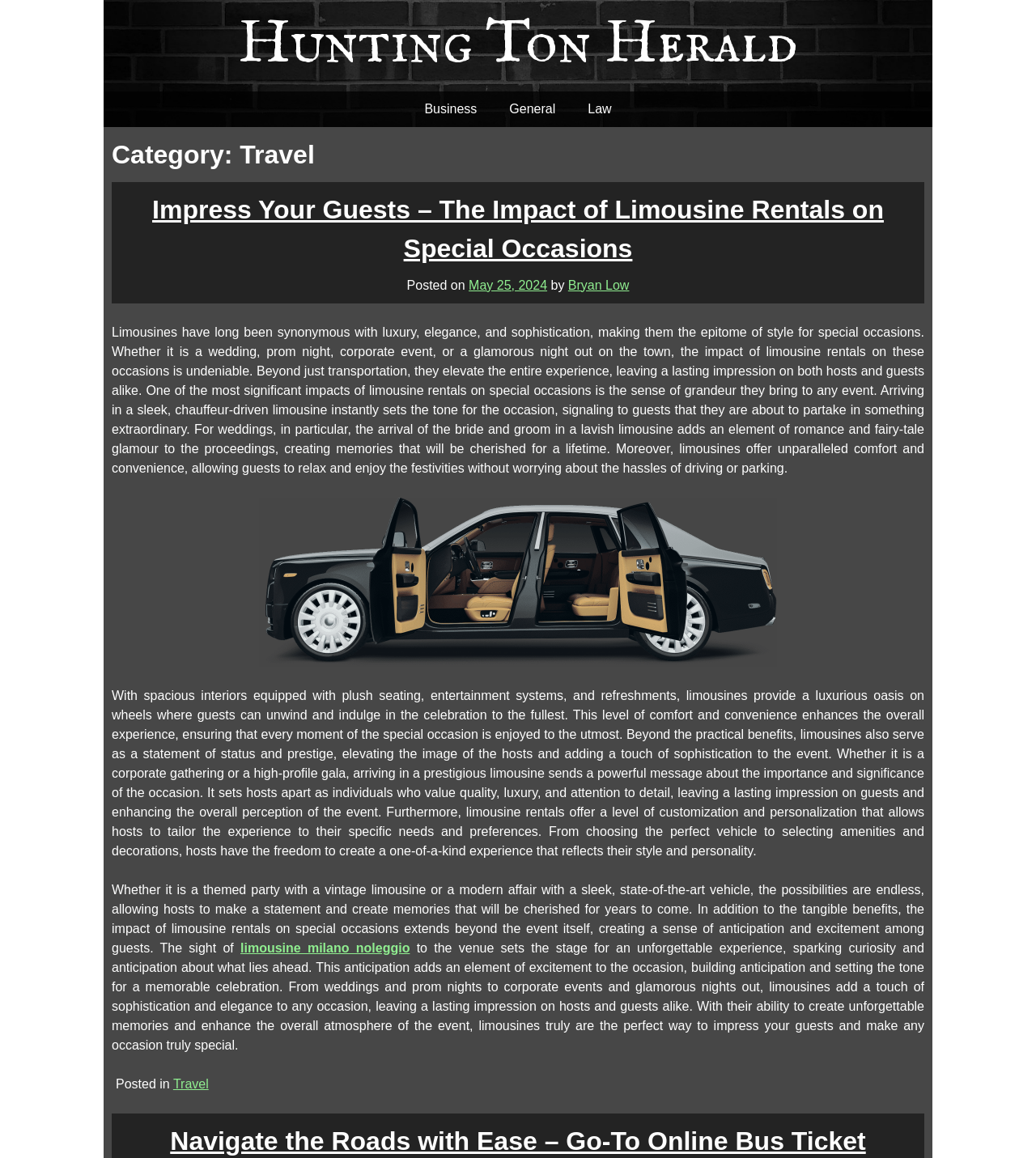Identify the bounding box coordinates of the element to click to follow this instruction: 'Click on the 'Travel' category link'. Ensure the coordinates are four float values between 0 and 1, provided as [left, top, right, bottom].

[0.167, 0.93, 0.201, 0.942]